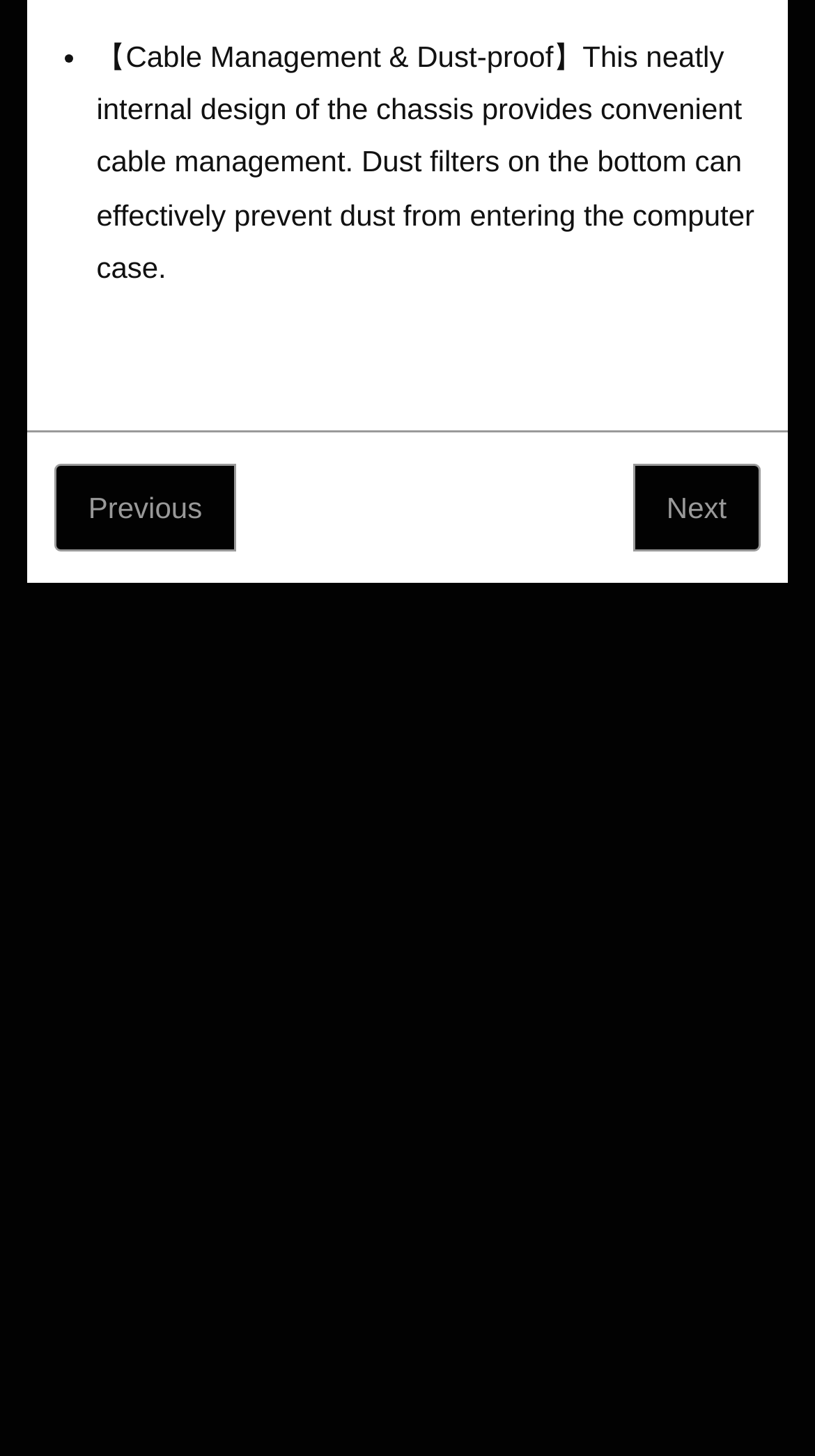Bounding box coordinates must be specified in the format (top-left x, top-left y, bottom-right x, bottom-right y). All values should be floating point numbers between 0 and 1. What are the bounding box coordinates of the UI element described as: GameMax

[0.746, 0.97, 0.911, 0.993]